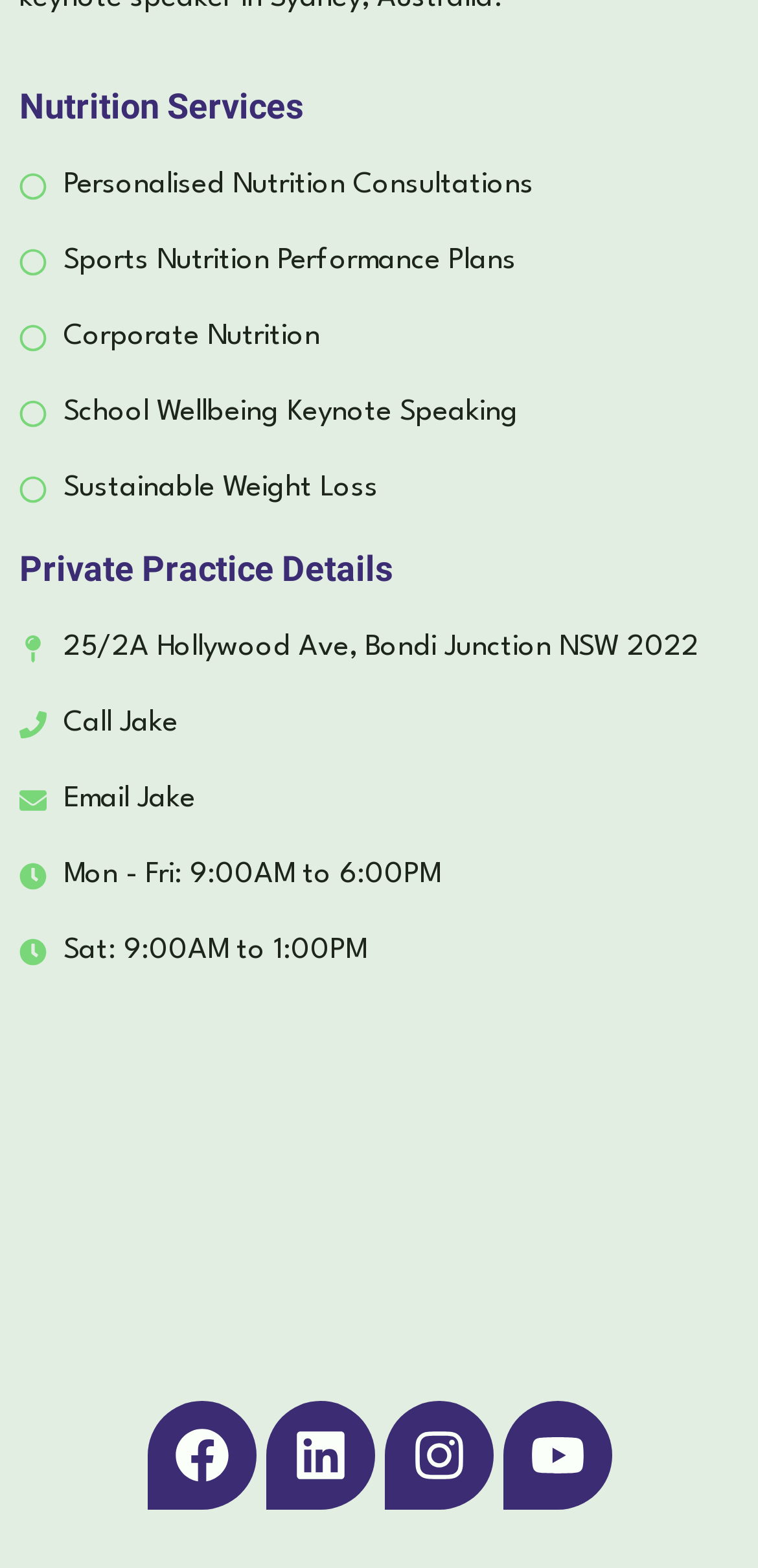What are the office hours on Saturday?
Look at the image and answer with only one word or phrase.

9:00AM to 1:00PM